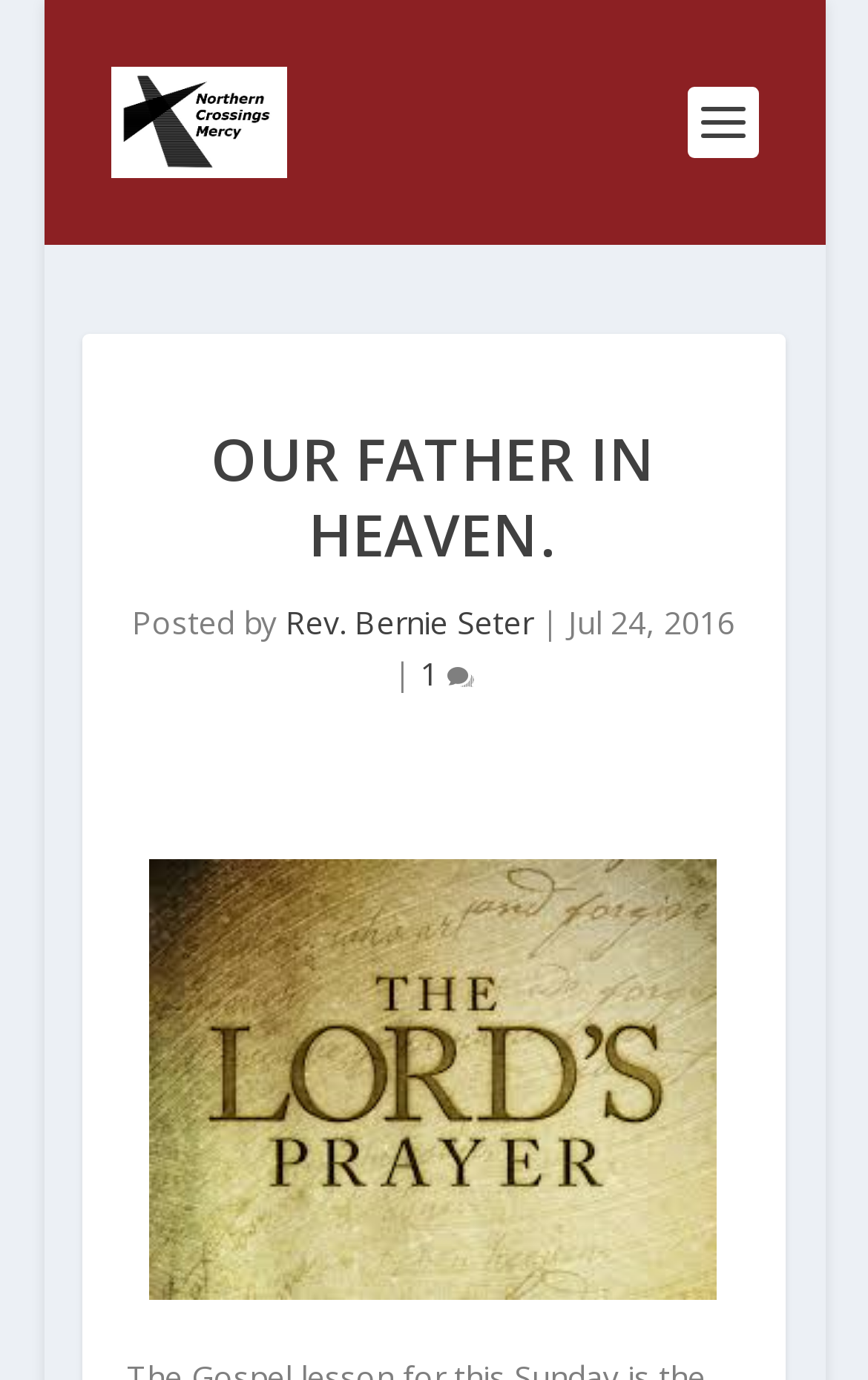Extract the primary heading text from the webpage.

OUR FATHER IN HEAVEN.